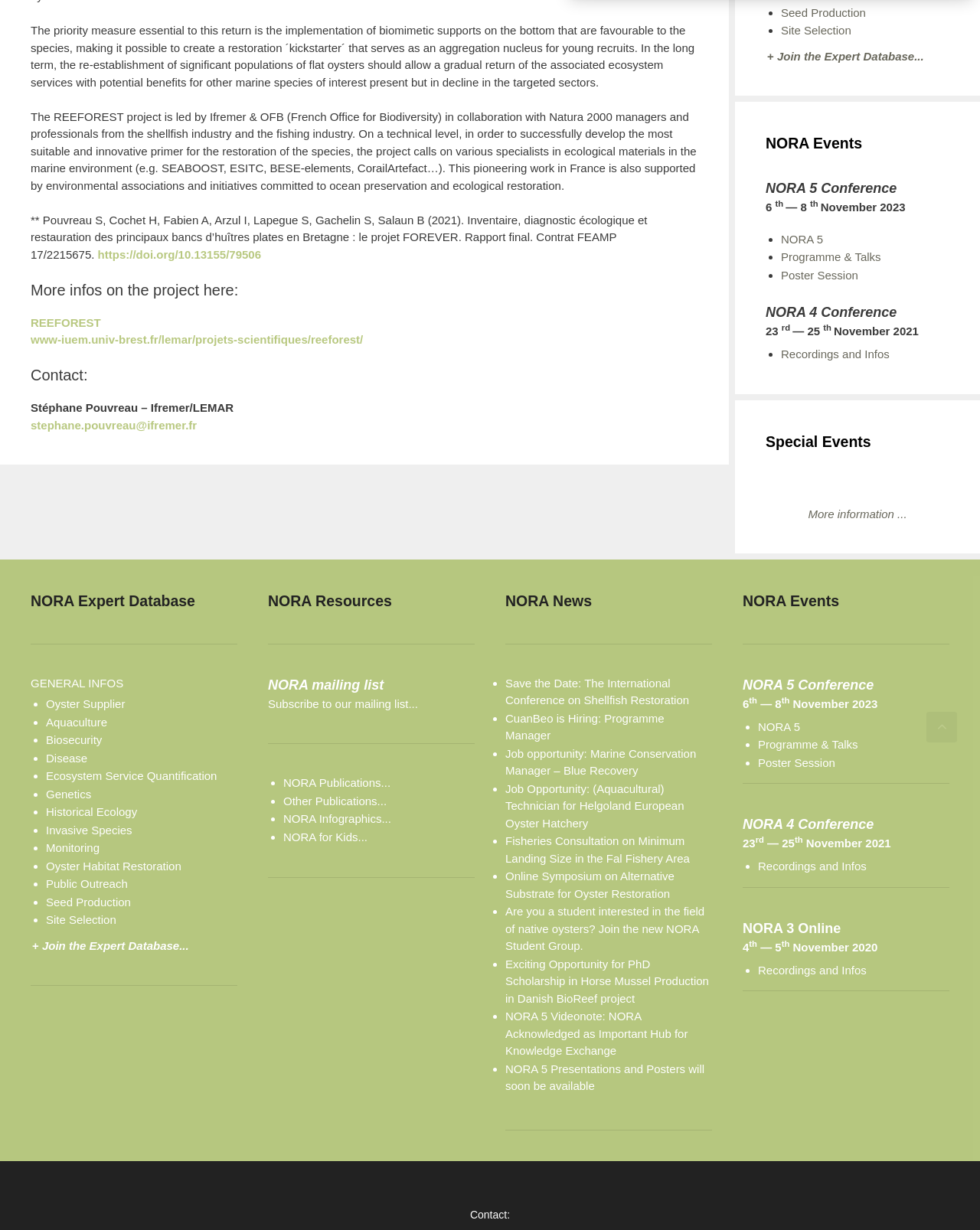Highlight the bounding box coordinates of the element that should be clicked to carry out the following instruction: "Visit the REEFOREST project website". The coordinates must be given as four float numbers ranging from 0 to 1, i.e., [left, top, right, bottom].

[0.031, 0.271, 0.371, 0.281]